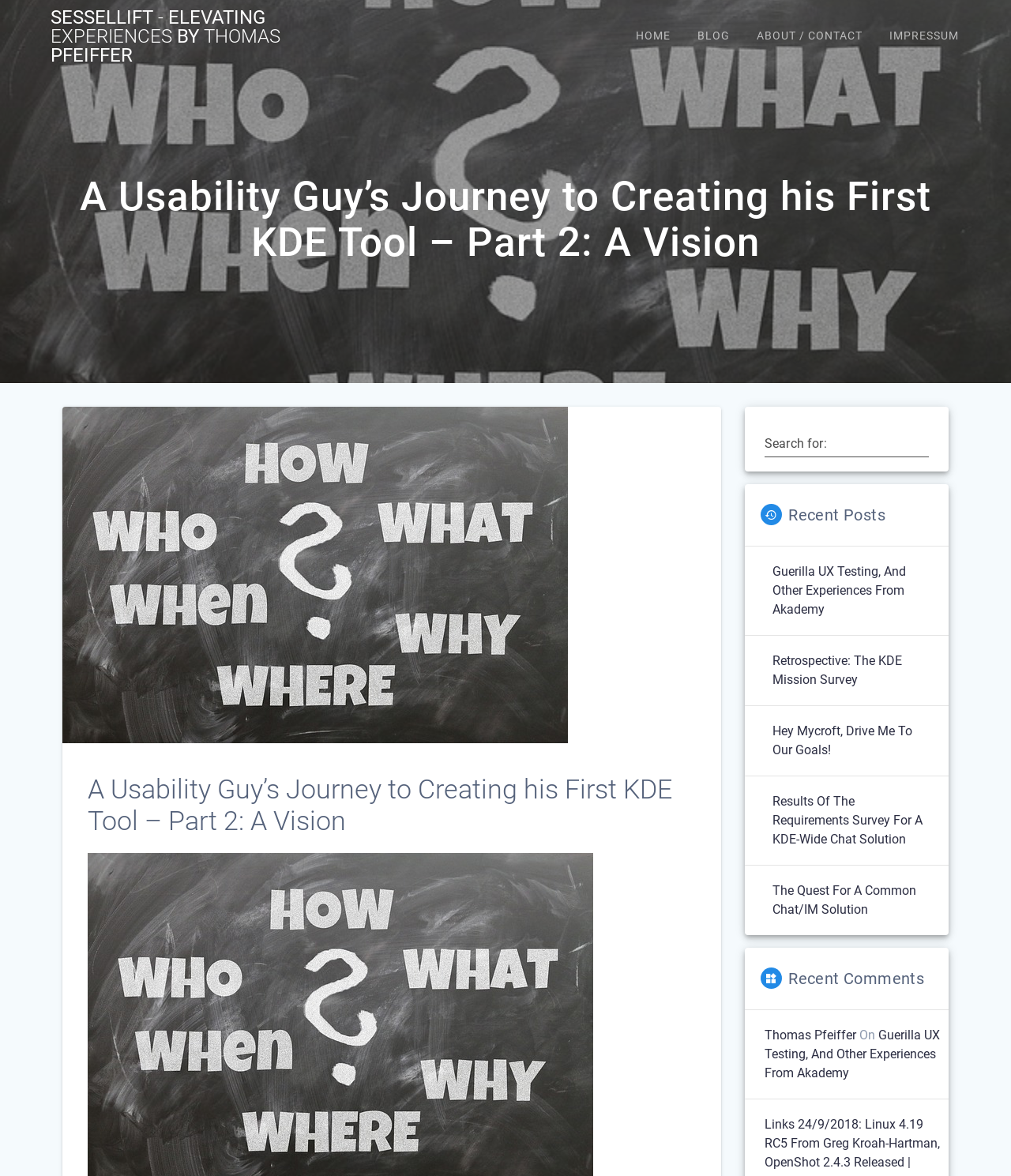Identify the bounding box for the UI element specified in this description: "parent_node: Search for: name="s"". The coordinates must be four float numbers between 0 and 1, formatted as [left, top, right, bottom].

[0.756, 0.37, 0.919, 0.389]